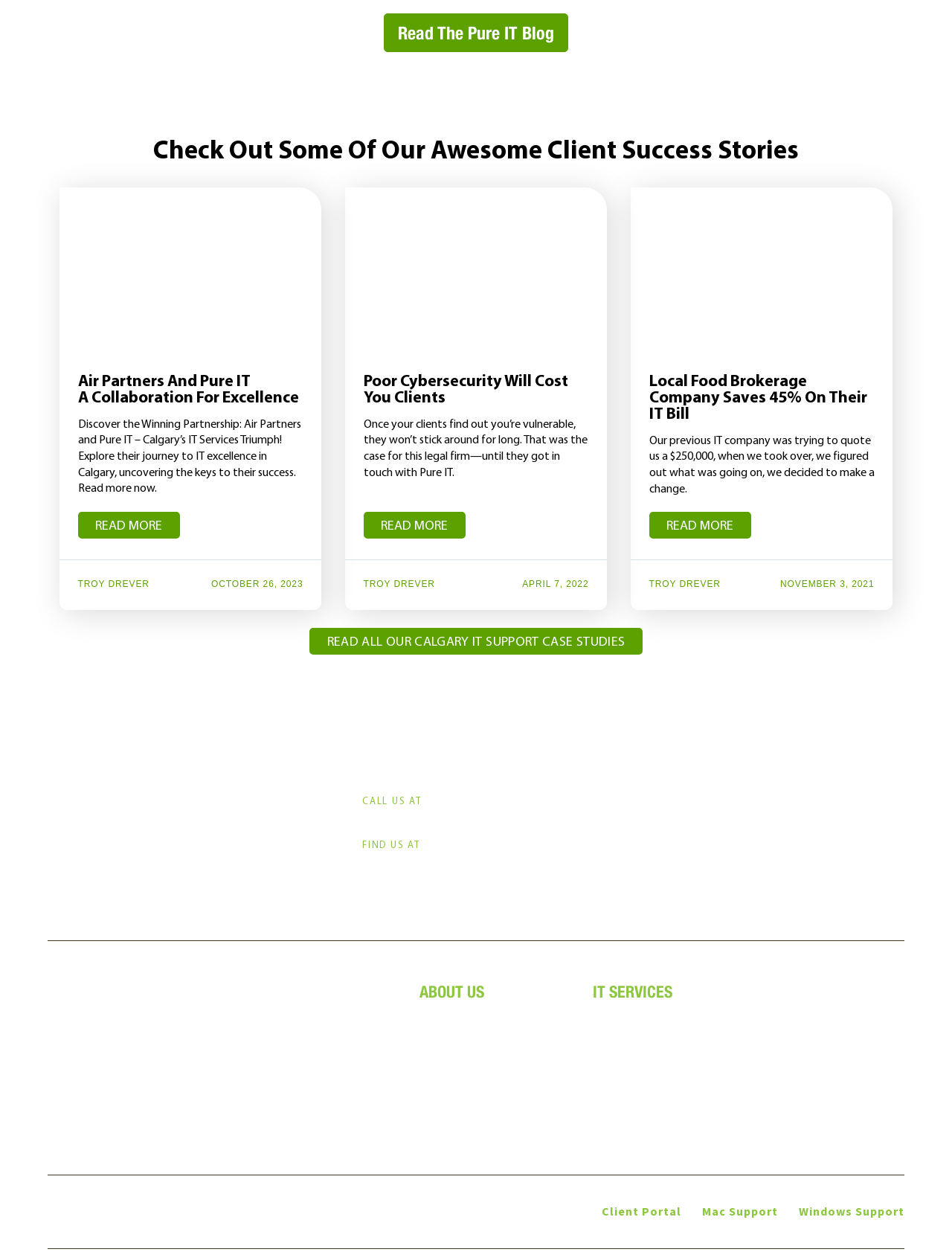Find the bounding box coordinates for the element that must be clicked to complete the instruction: "Contact us". The coordinates should be four float numbers between 0 and 1, indicated as [left, top, right, bottom].

None